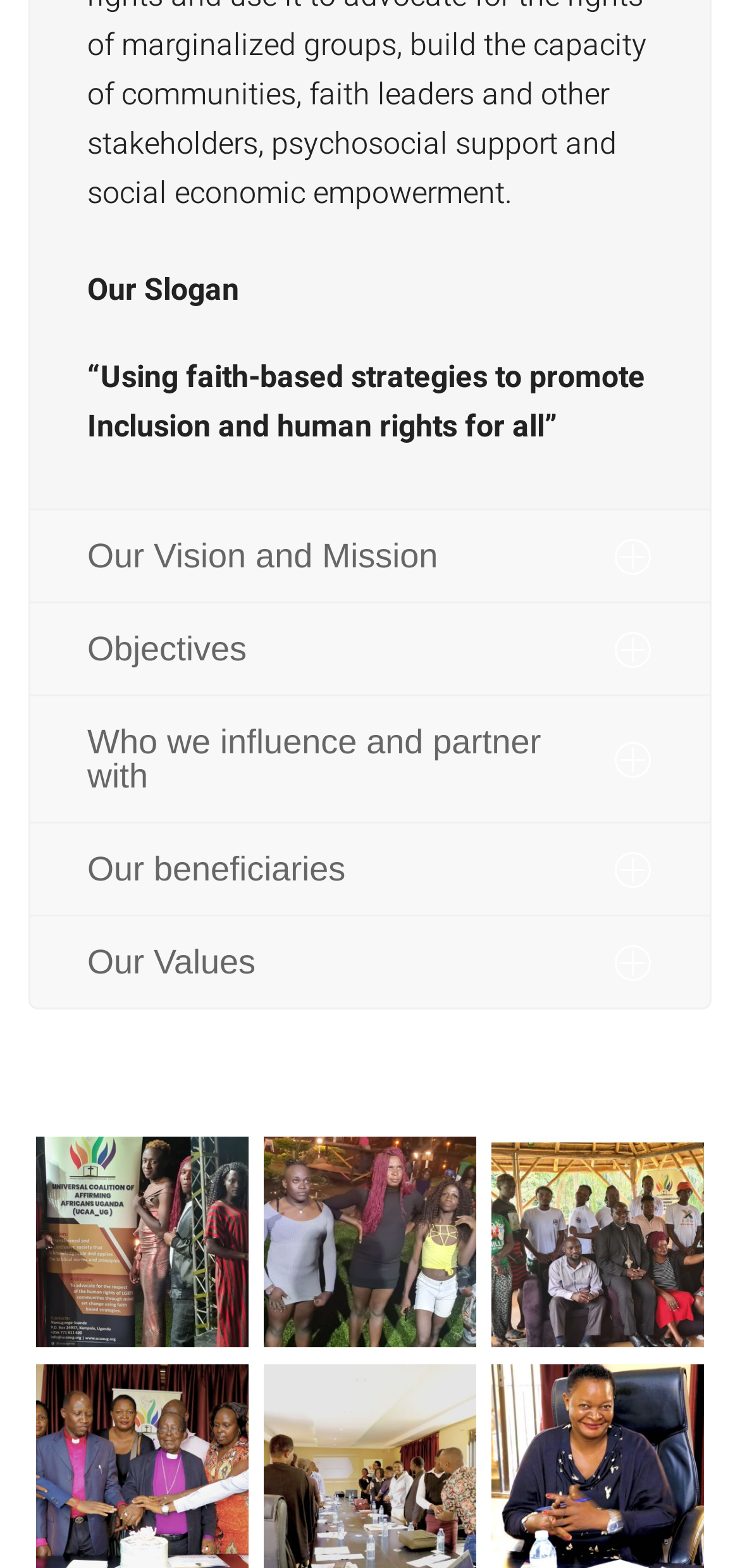Please find the bounding box for the UI component described as follows: "Our Vision and Mission".

[0.041, 0.325, 0.959, 0.383]